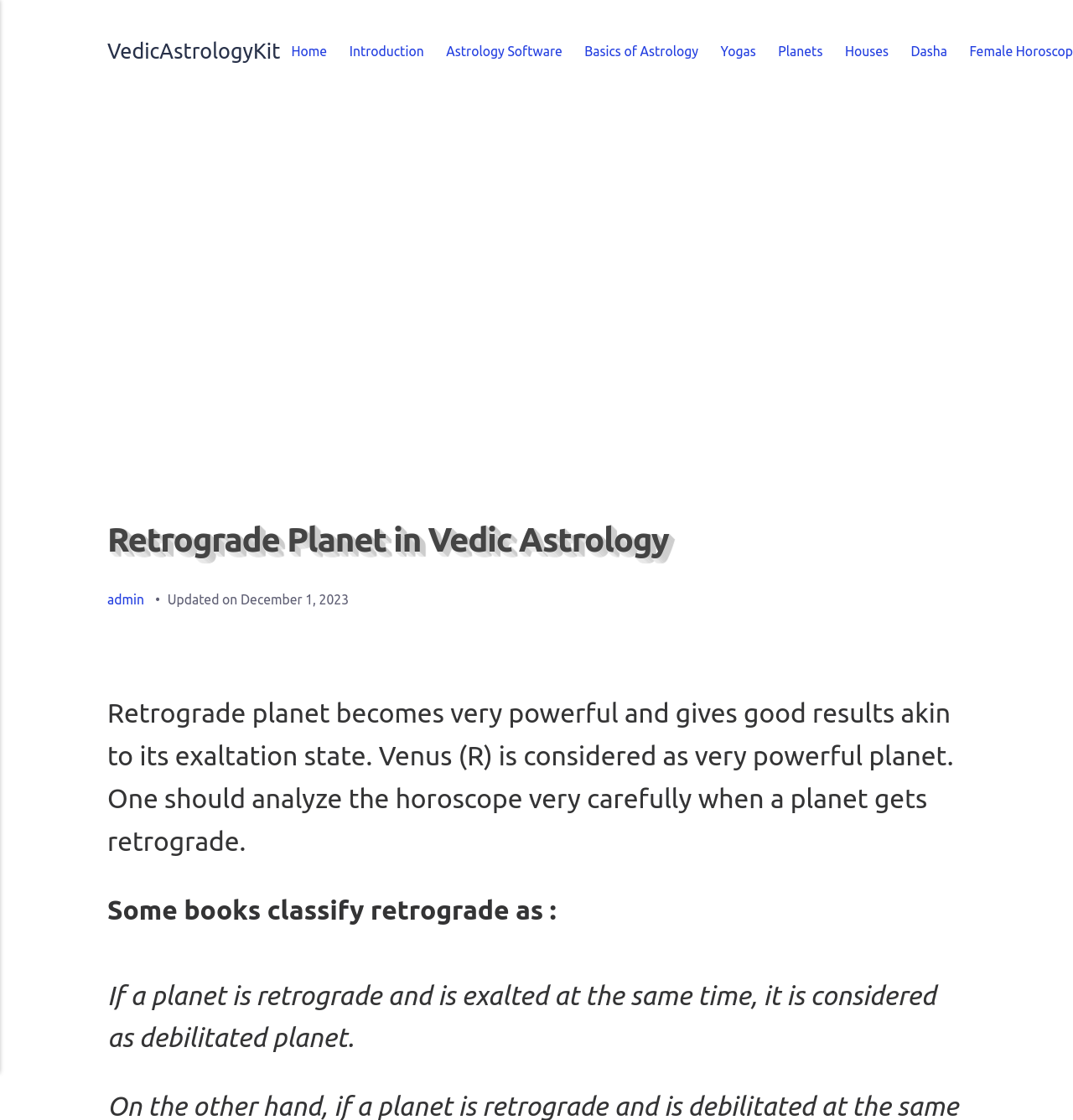Locate the bounding box coordinates of the clickable area to execute the instruction: "check introduction". Provide the coordinates as four float numbers between 0 and 1, represented as [left, top, right, bottom].

[0.315, 0.026, 0.405, 0.066]